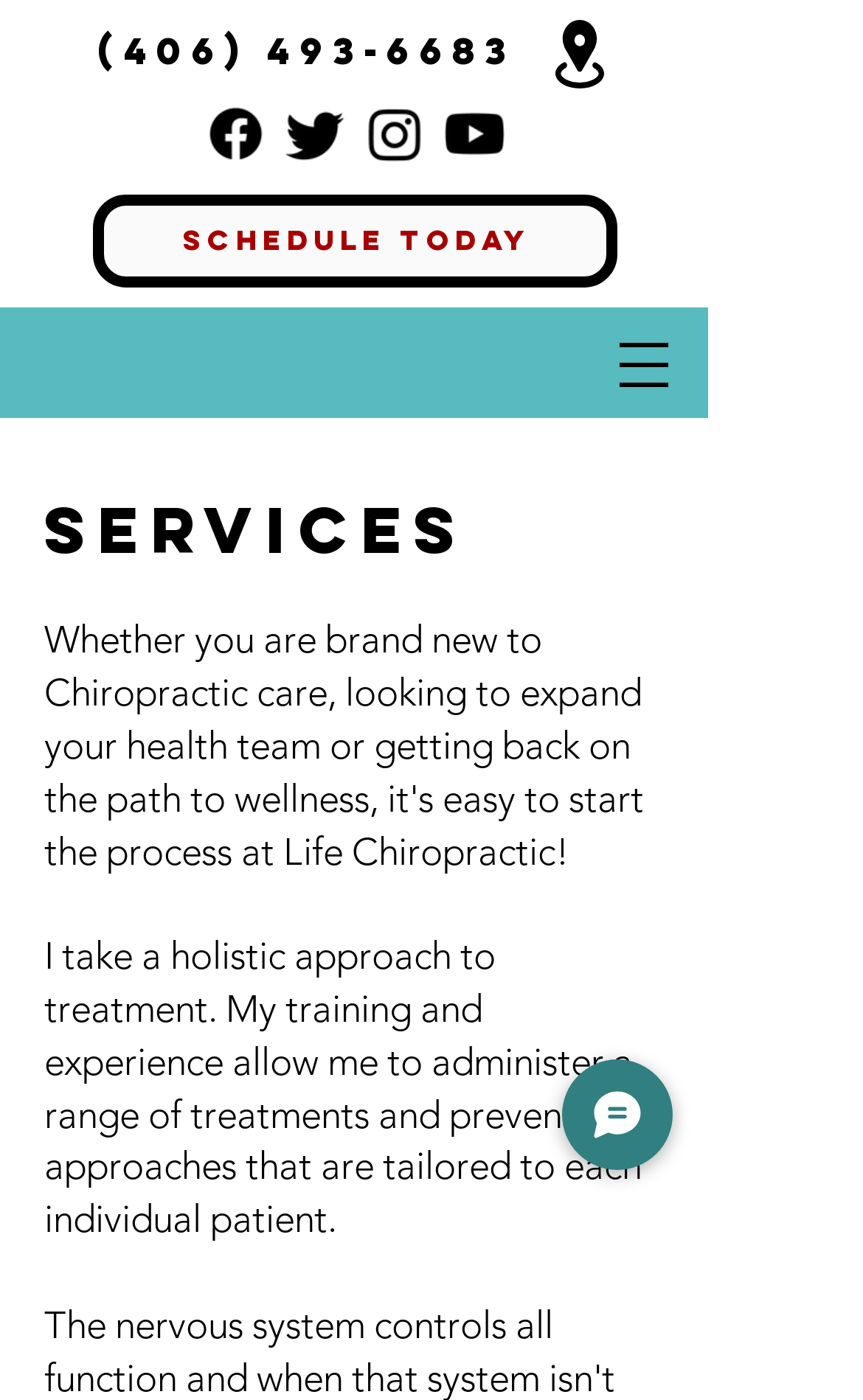Please find the bounding box coordinates of the element that needs to be clicked to perform the following instruction: "Chat with us". The bounding box coordinates should be four float numbers between 0 and 1, represented as [left, top, right, bottom].

[0.651, 0.757, 0.779, 0.836]